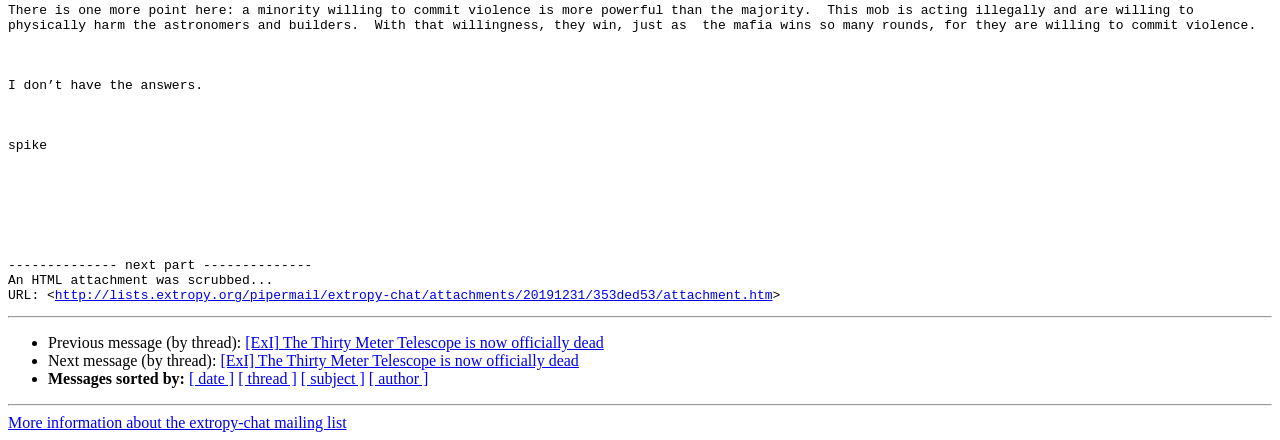Highlight the bounding box coordinates of the element that should be clicked to carry out the following instruction: "Sort messages by date". The coordinates must be given as four float numbers ranging from 0 to 1, i.e., [left, top, right, bottom].

[0.148, 0.842, 0.183, 0.881]